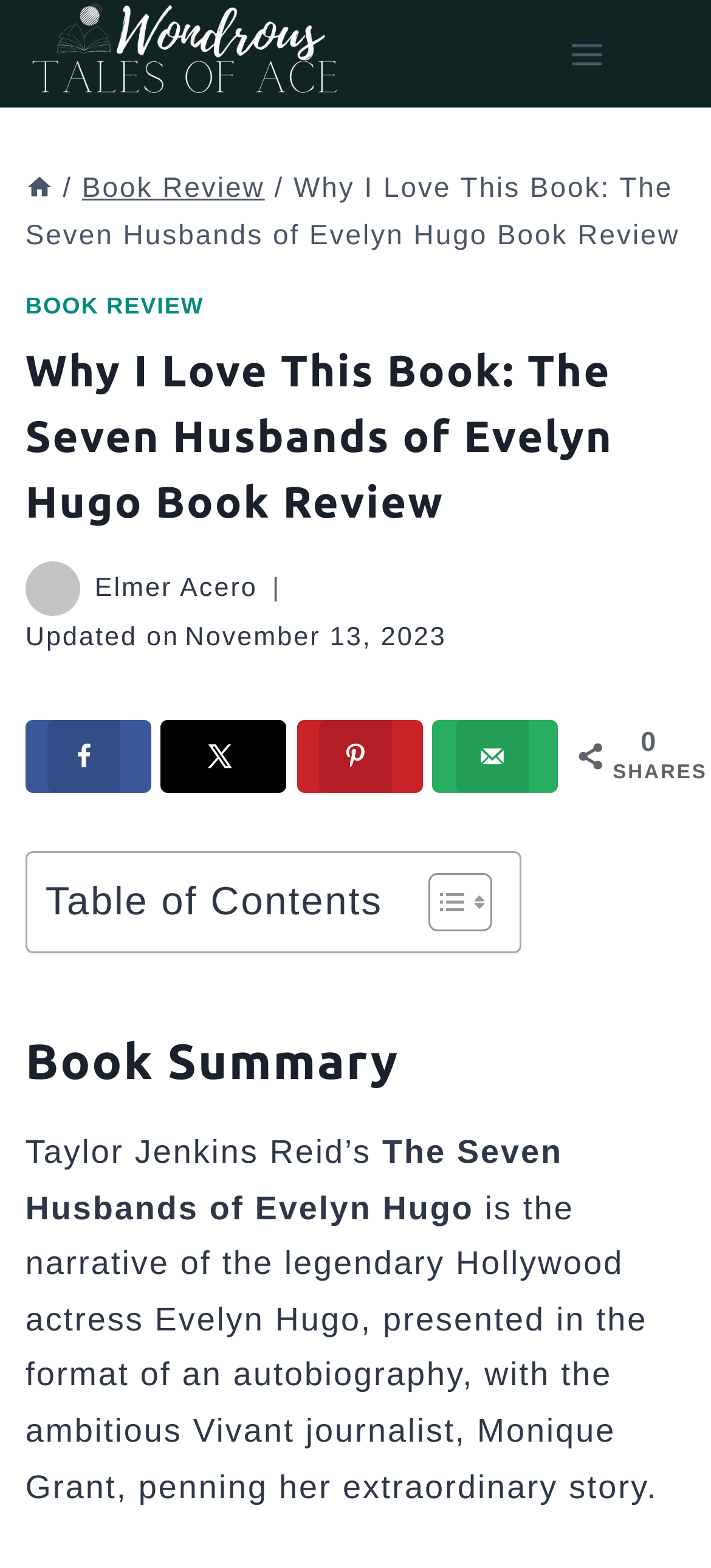Please give a concise answer to this question using a single word or phrase: 
What is the name of the book being reviewed?

The Seven Husbands of Evelyn Hugo